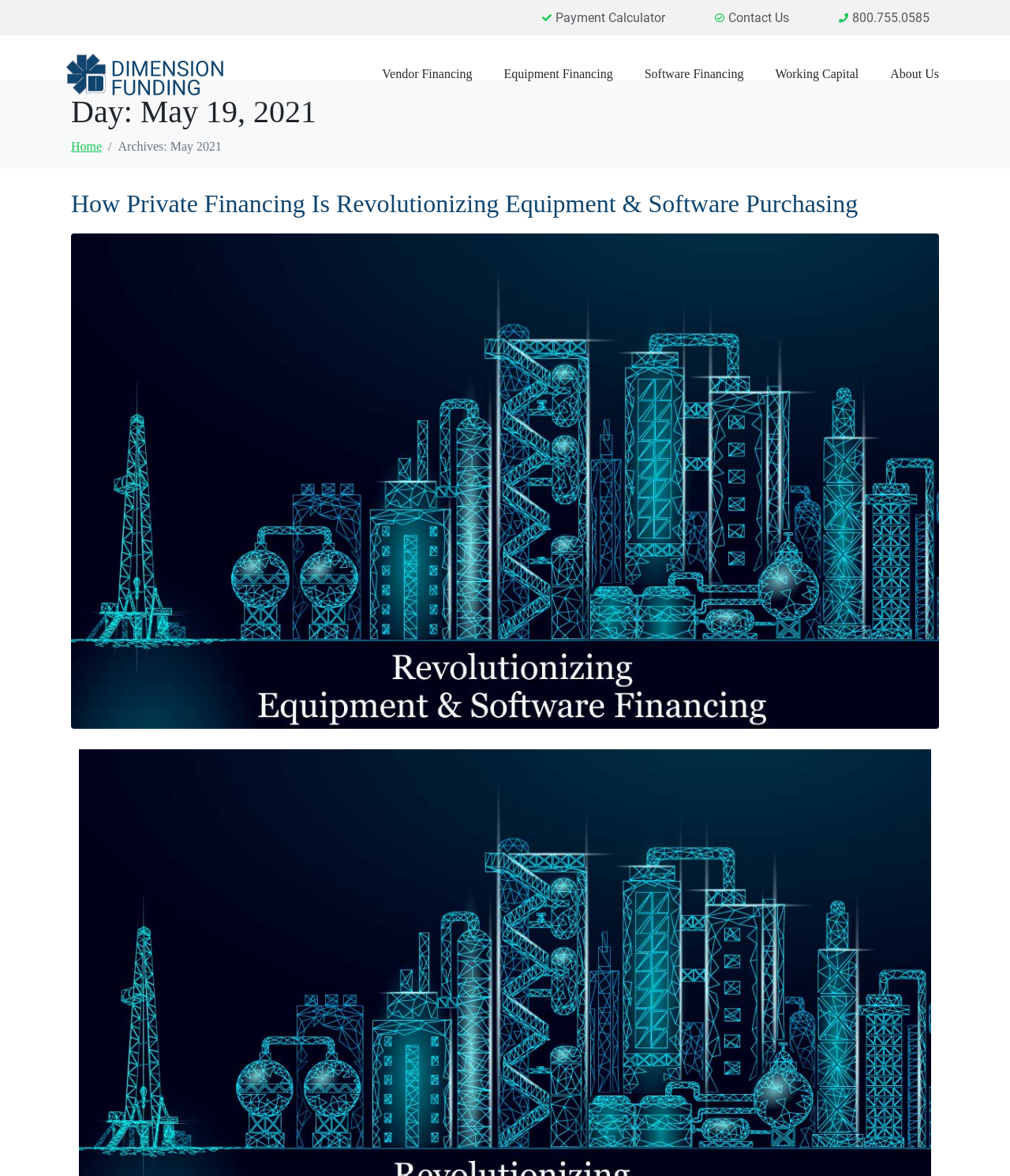What are the financing options?
Use the information from the image to give a detailed answer to the question.

The financing options are obtained from the links at the top of the webpage, which are 'Equipment Financing', 'Software Financing', 'Vendor Financing', and 'Working Capital'.